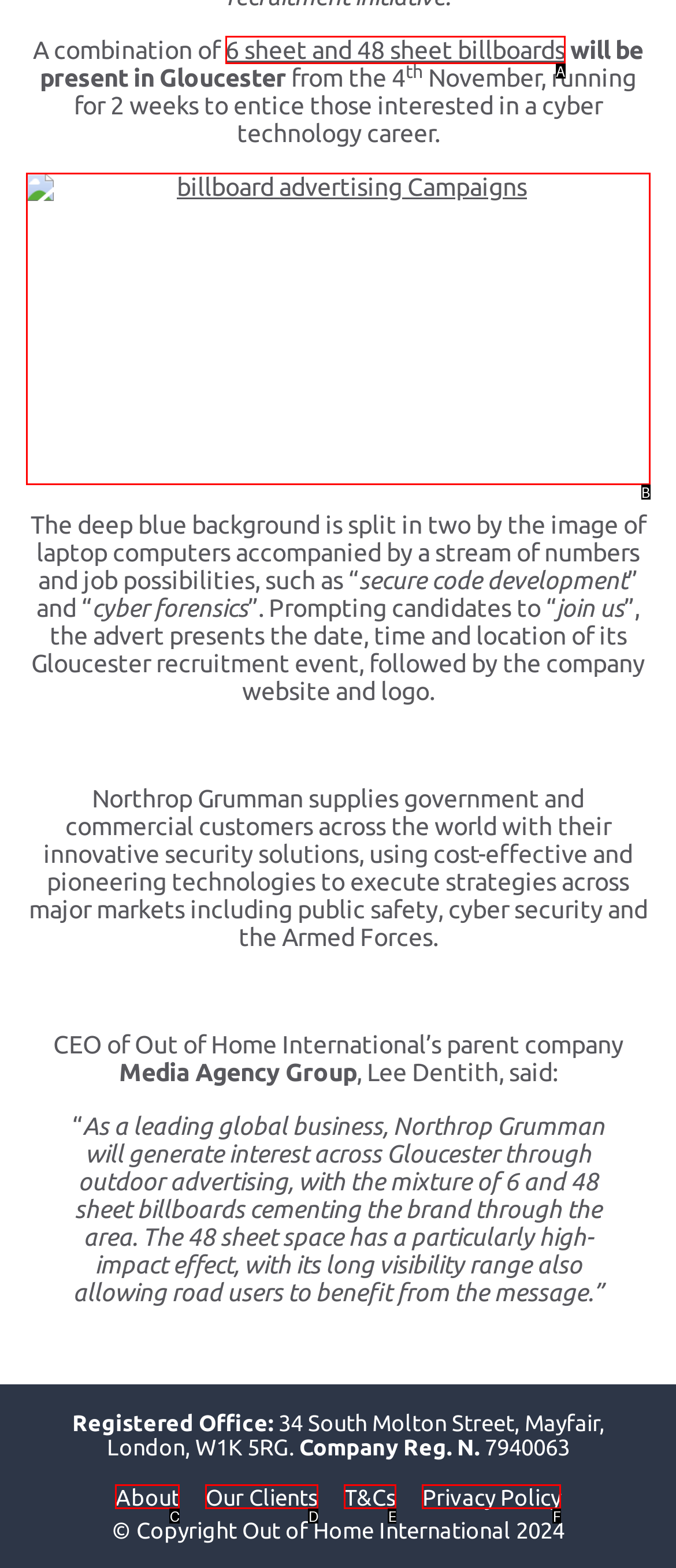Identify the letter that best matches this UI element description: October 2021
Answer with the letter from the given options.

None